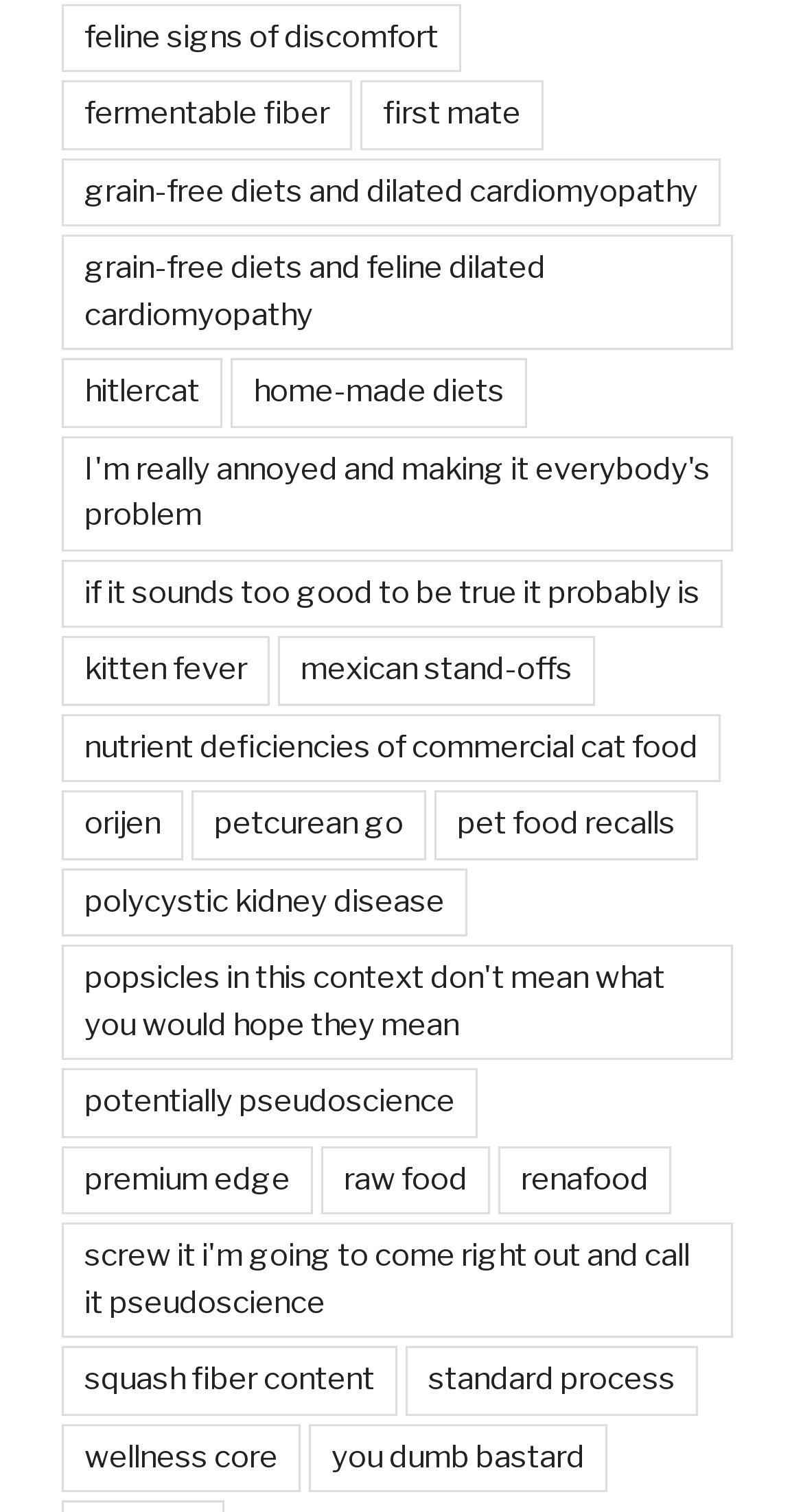How many links are related to specific brands of cat food?
Please look at the screenshot and answer in one word or a short phrase.

At least 5